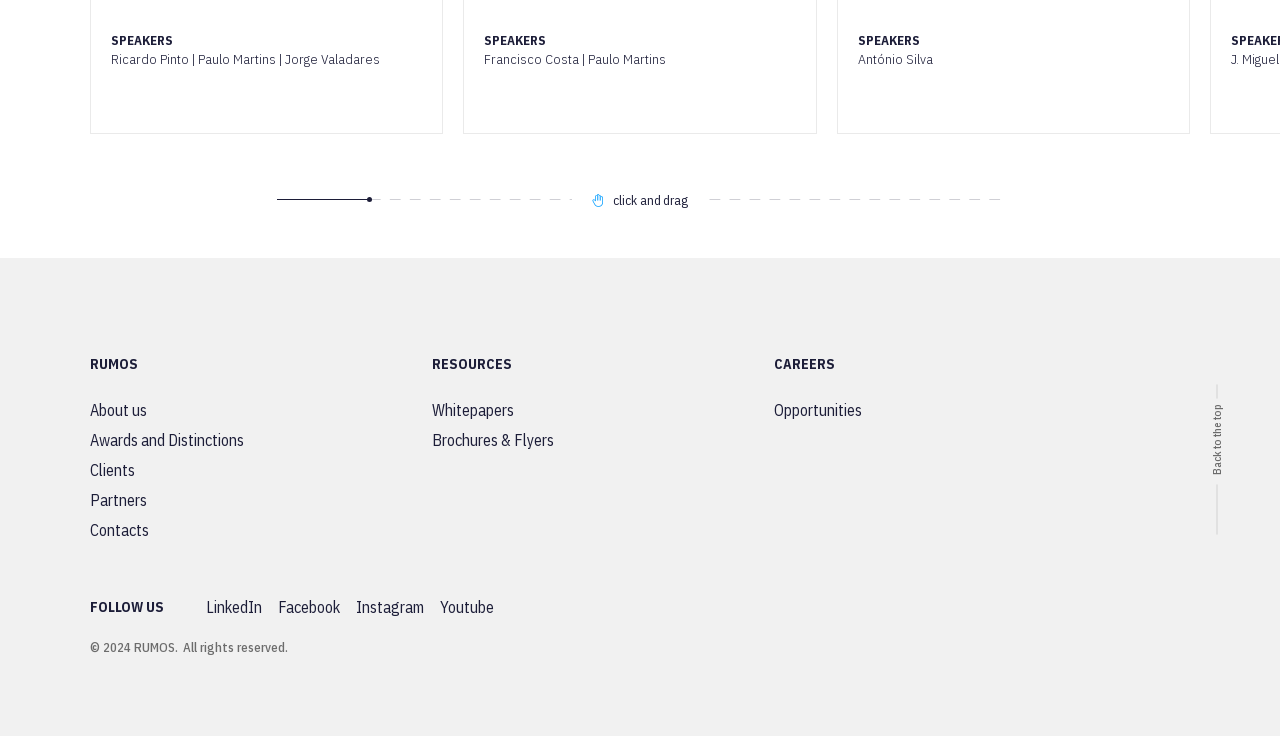Please provide a detailed answer to the question below by examining the image:
How many social media links are available?

The social media links are located at the bottom of the webpage, and there are four links: LinkedIn, Facebook, Instagram, and Youtube.